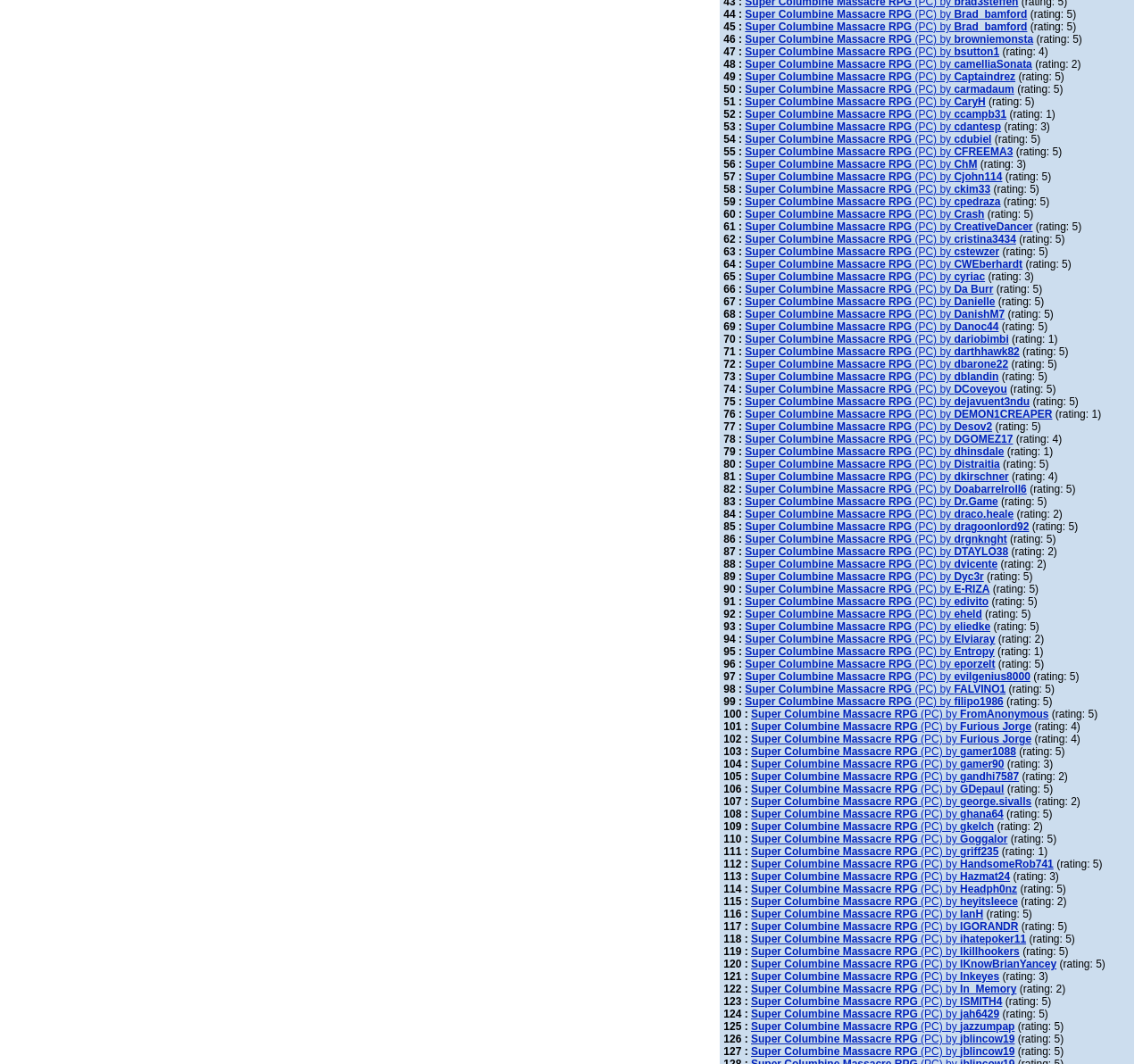Find the bounding box coordinates of the clickable area required to complete the following action: "view the rating of Super Columbine Massacre RPG by Captaindrez".

[0.888, 0.066, 0.931, 0.078]